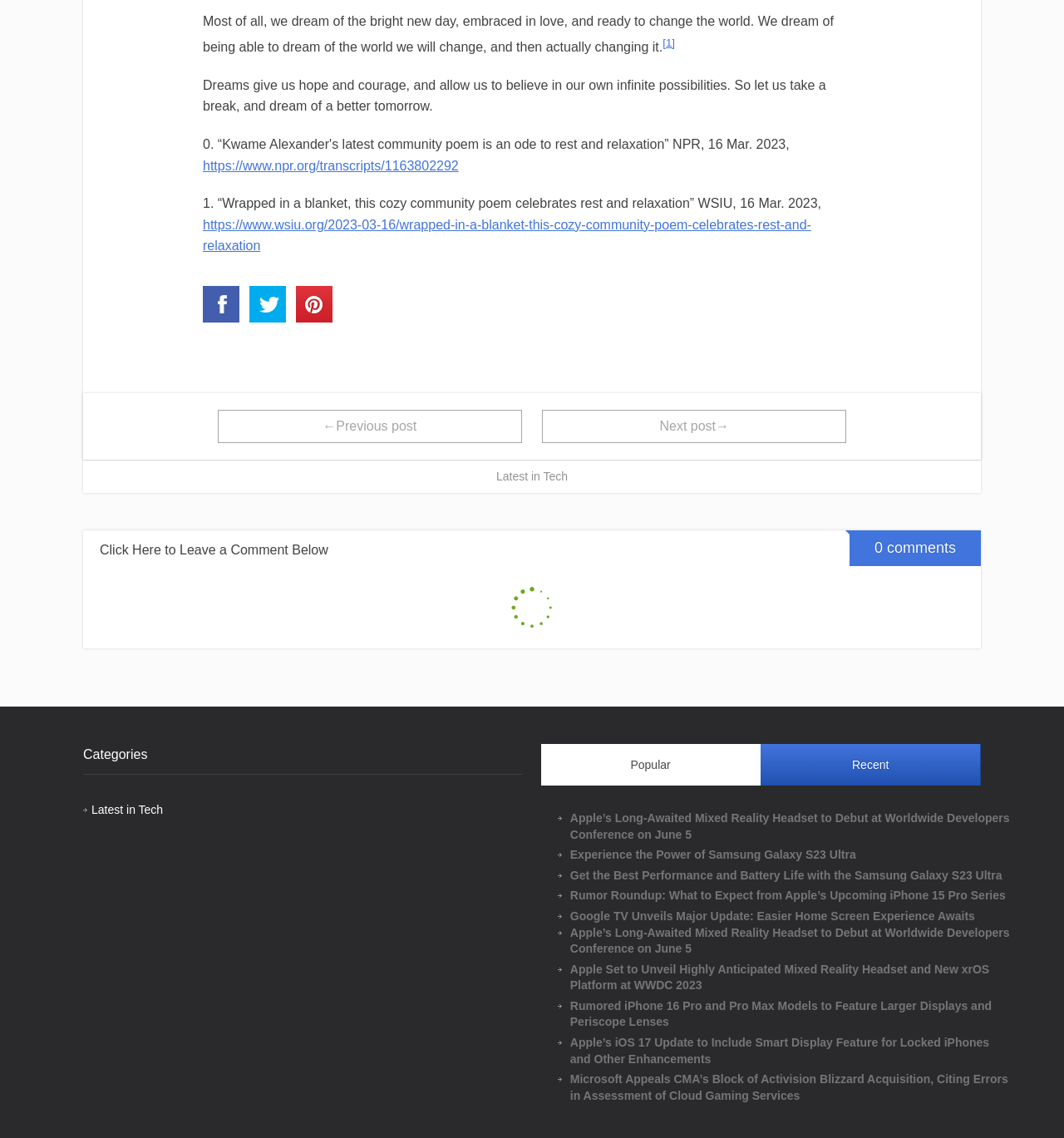Could you determine the bounding box coordinates of the clickable element to complete the instruction: "Click on the 'Apple’s Long-Awaited Mixed Reality Headset to Debut at Worldwide Developers Conference on June 5' article"? Provide the coordinates as four float numbers between 0 and 1, i.e., [left, top, right, bottom].

[0.536, 0.712, 0.949, 0.741]